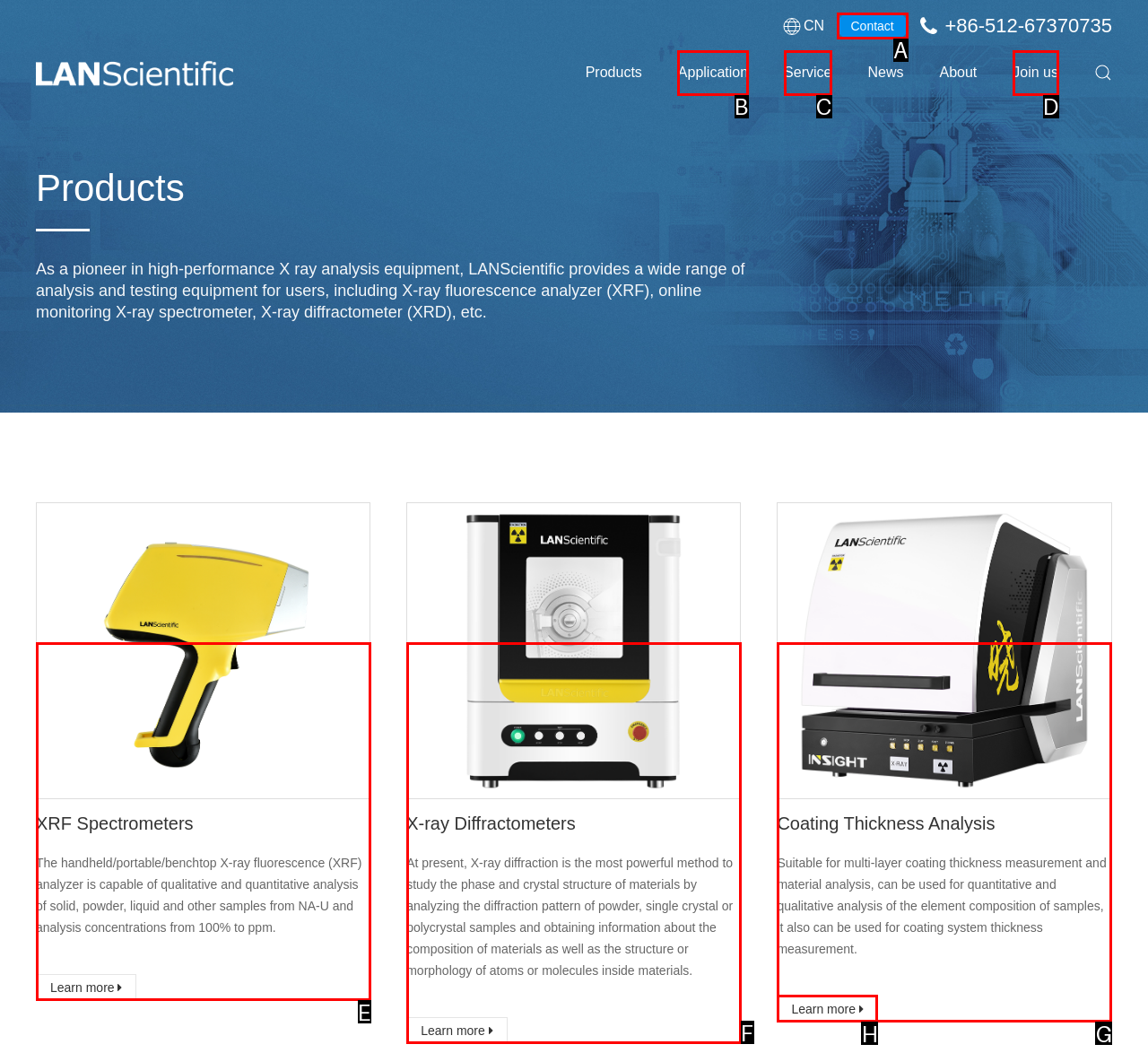Determine which letter corresponds to the UI element to click for this task: Contact LANScientific
Respond with the letter from the available options.

A